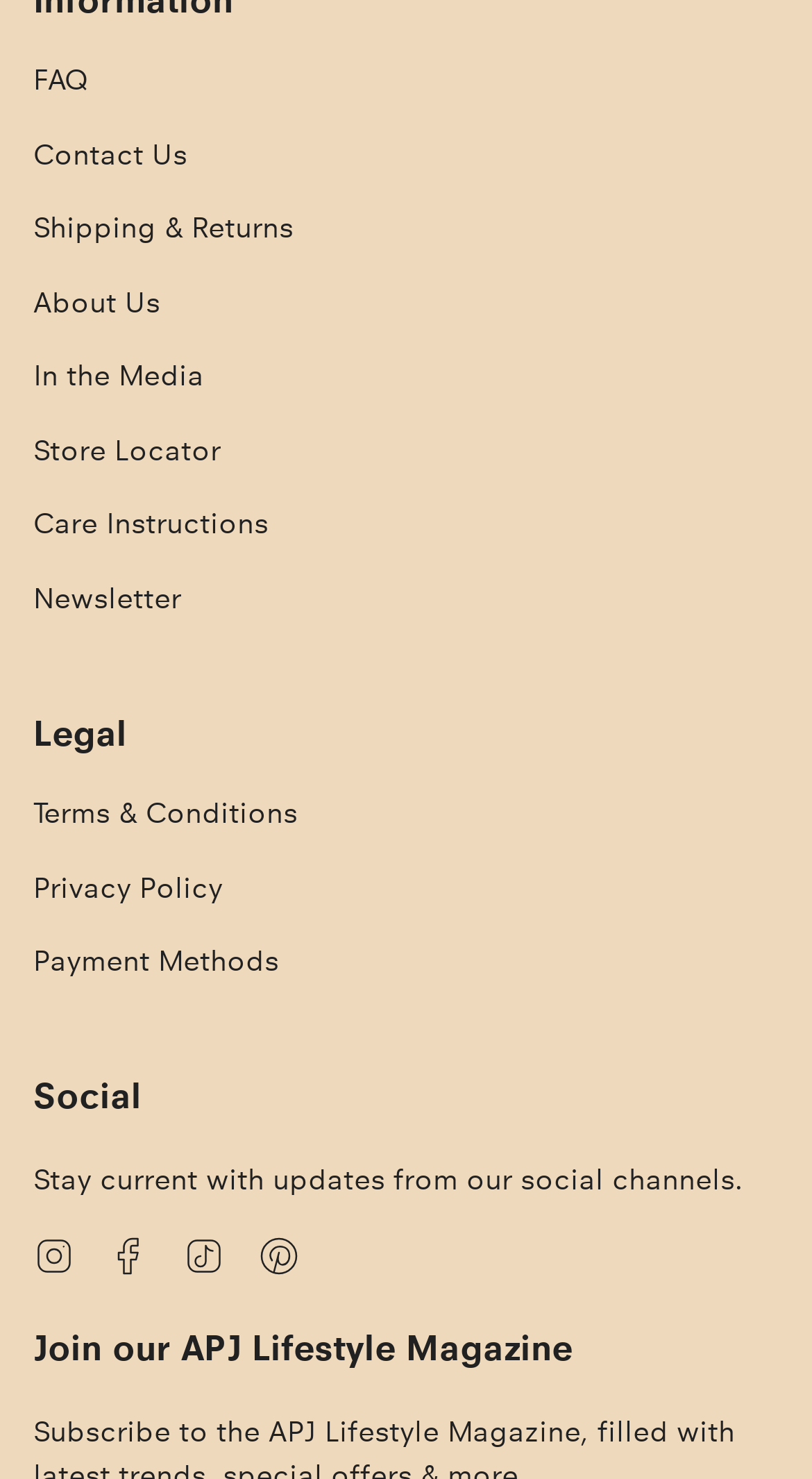Provide a short, one-word or phrase answer to the question below:
What is the title of the section below the 'Legal' section?

Social